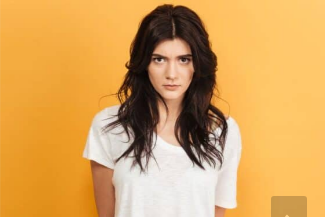What is the topic related to the image?
Please answer the question with a single word or phrase, referencing the image.

Weight loss and fitness